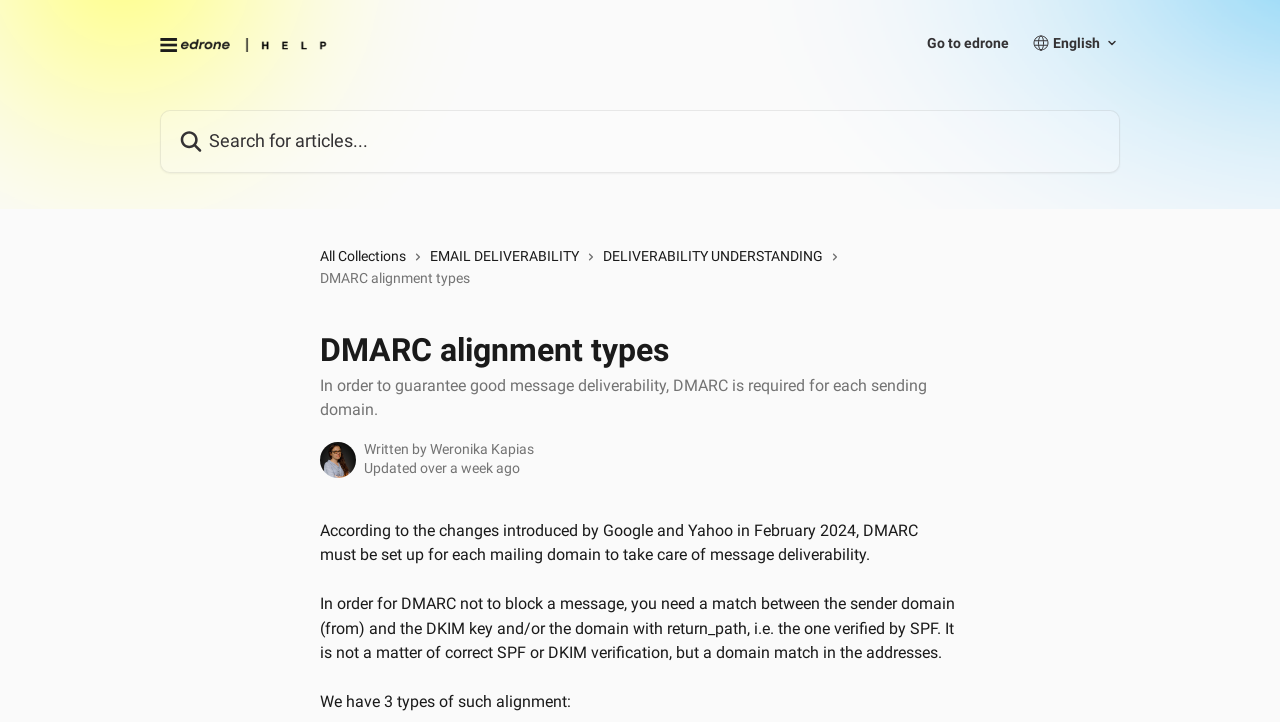Write a detailed summary of the webpage, including text, images, and layout.

The webpage is about DMARC alignment types, specifically discussing the importance of setting up DMARC for each mailing domain to ensure good message deliverability. 

At the top, there is a header section with a logo of "edrone Help Center" on the left, followed by a link to "Go to edrone" on the right. A language selection dropdown menu is also present on the right, currently set to "English". 

Below the header, there is a search bar where users can search for articles. 

The main content area is divided into two sections. On the left, there are links to different collections, including "All Collections", "EMAIL DELIVERABILITY", and "DELIVERABILITY UNDERSTANDING". Each link has a corresponding icon next to it. 

On the right, there is a section with a title "DMARC alignment types" and a brief description of the importance of DMARC for message deliverability. Below this, there is an author section with the avatar of Weronika Kapias and a "Written by" label. The article was updated over a week ago. 

The main article content is divided into three paragraphs. The first paragraph explains the changes introduced by Google and Yahoo in February 2024 regarding DMARC setup. The second paragraph discusses the requirements for DMARC not to block a message, including a match between the sender domain and the DKIM key and/or the domain with return_path. The third paragraph introduces three types of DMARC alignment.